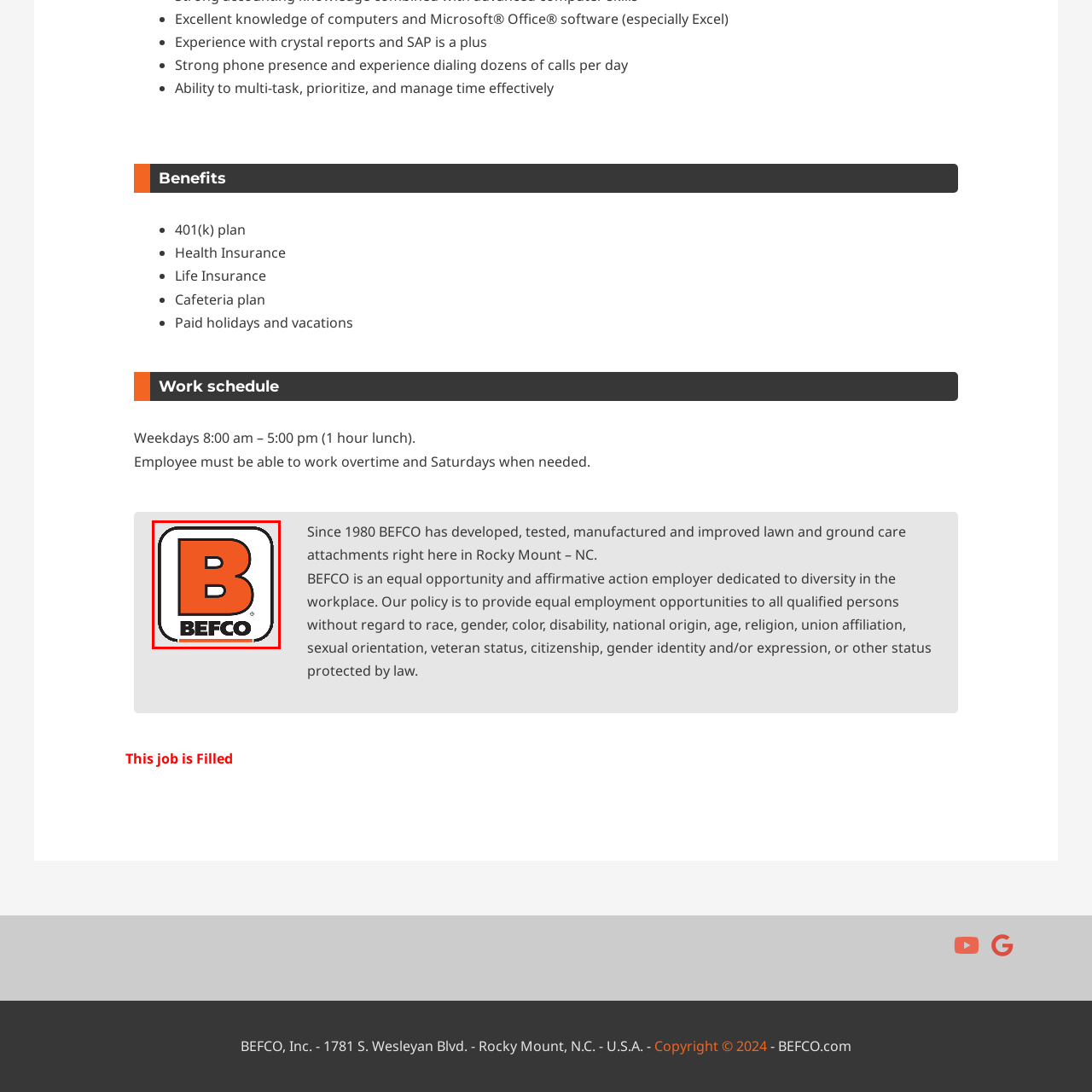What year did BEFCO start its innovations?
Focus on the section of the image outlined in red and give a thorough answer to the question.

According to the caption, BEFCO has been dedicated to its innovations in lawn and ground care attachments since 1980, which indicates the year the company started its innovative endeavors.